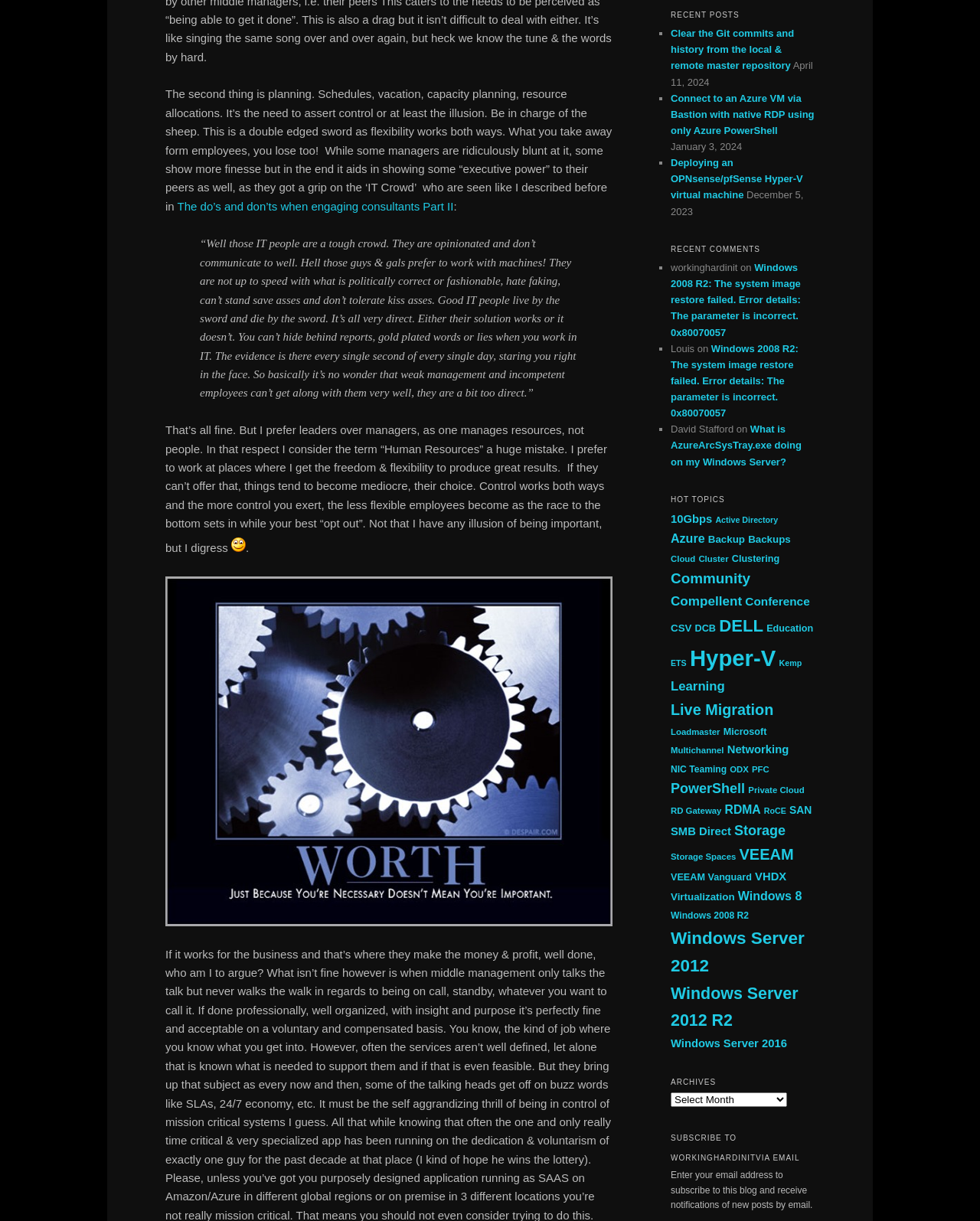How many comments are listed?
Provide a detailed answer to the question using information from the image.

The webpage lists recent comments under the 'RECENT COMMENTS' heading. There are three comments listed, each with a username, date, and link to the original post.